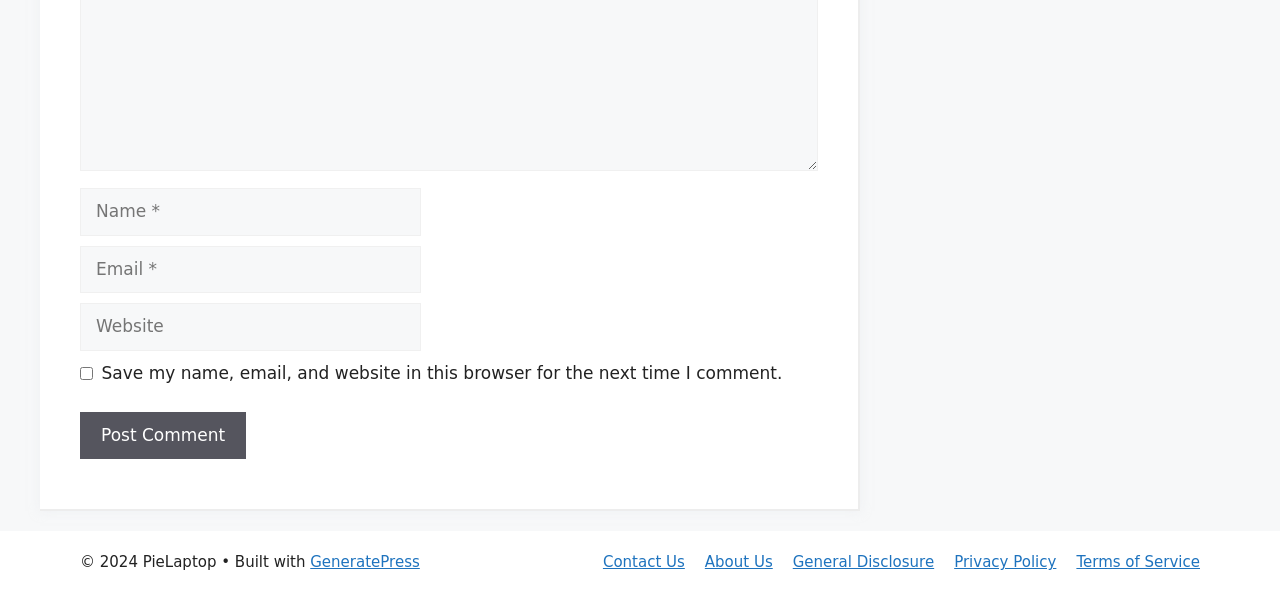Can you show the bounding box coordinates of the region to click on to complete the task described in the instruction: "Check the save my name checkbox"?

[0.062, 0.618, 0.073, 0.64]